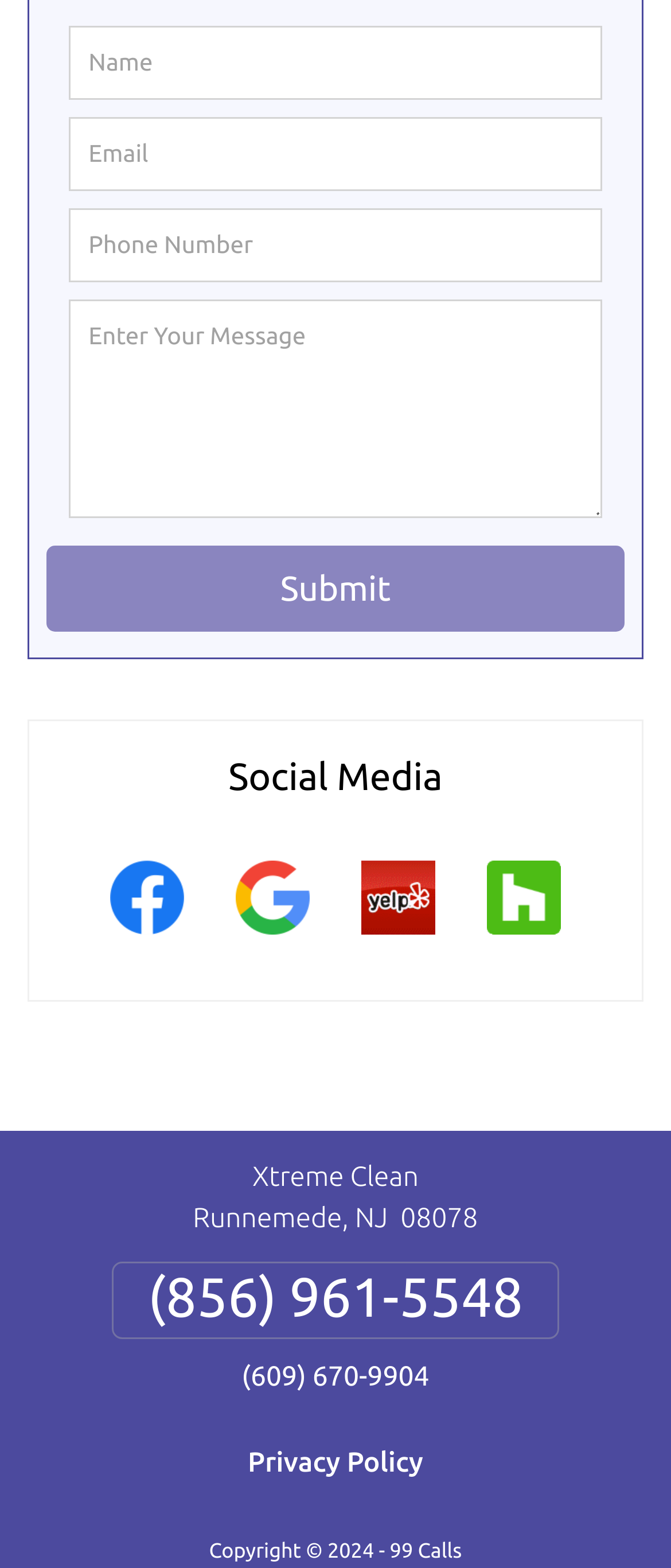Answer the question in one word or a short phrase:
What is the company name?

Xtreme Clean